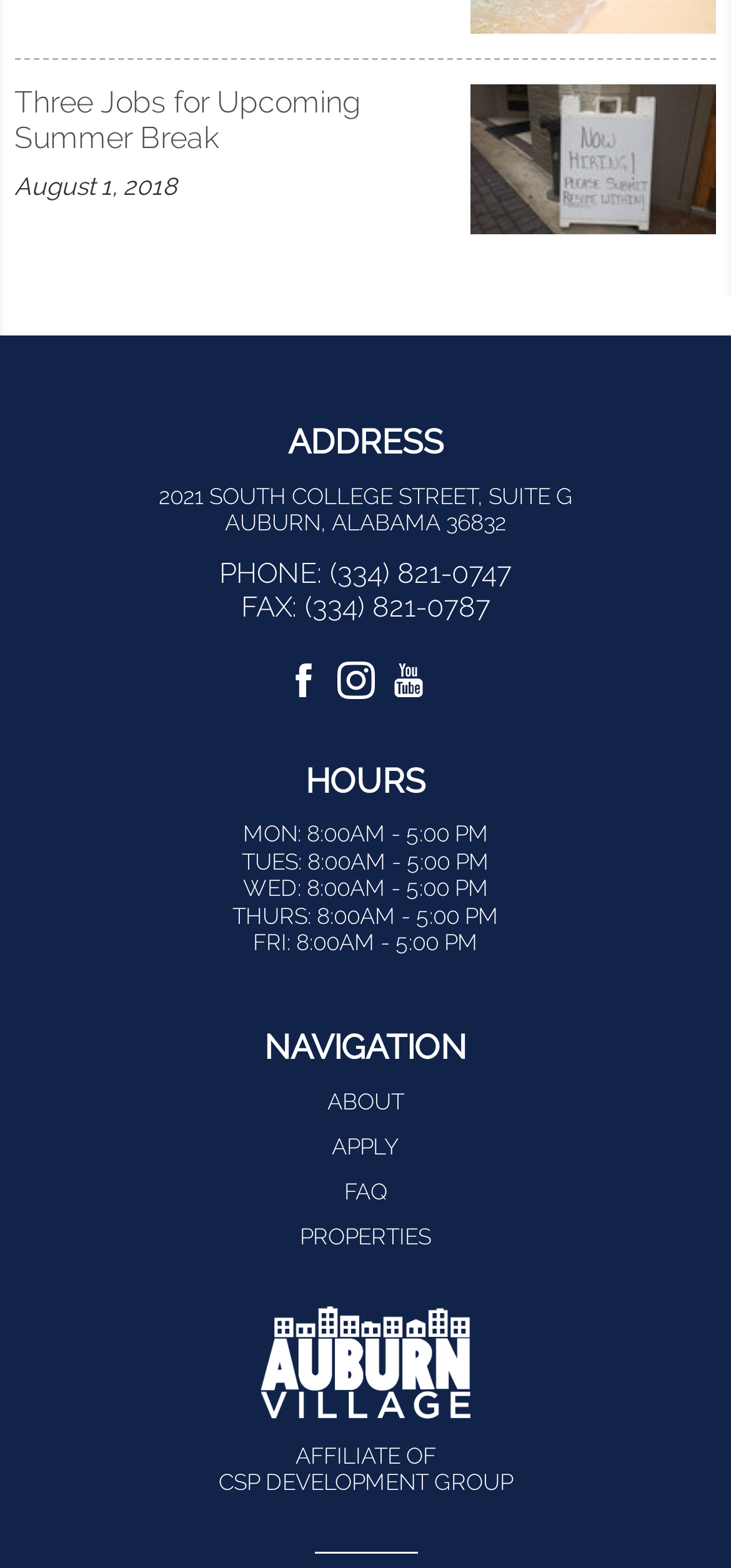How many social media links are there?
Analyze the image and provide a thorough answer to the question.

I found the social media links by looking at the elements below the 'ADDRESS' heading. I counted the links to Facebook, Instagram, and Youtube, which are the three social media links present on the webpage.